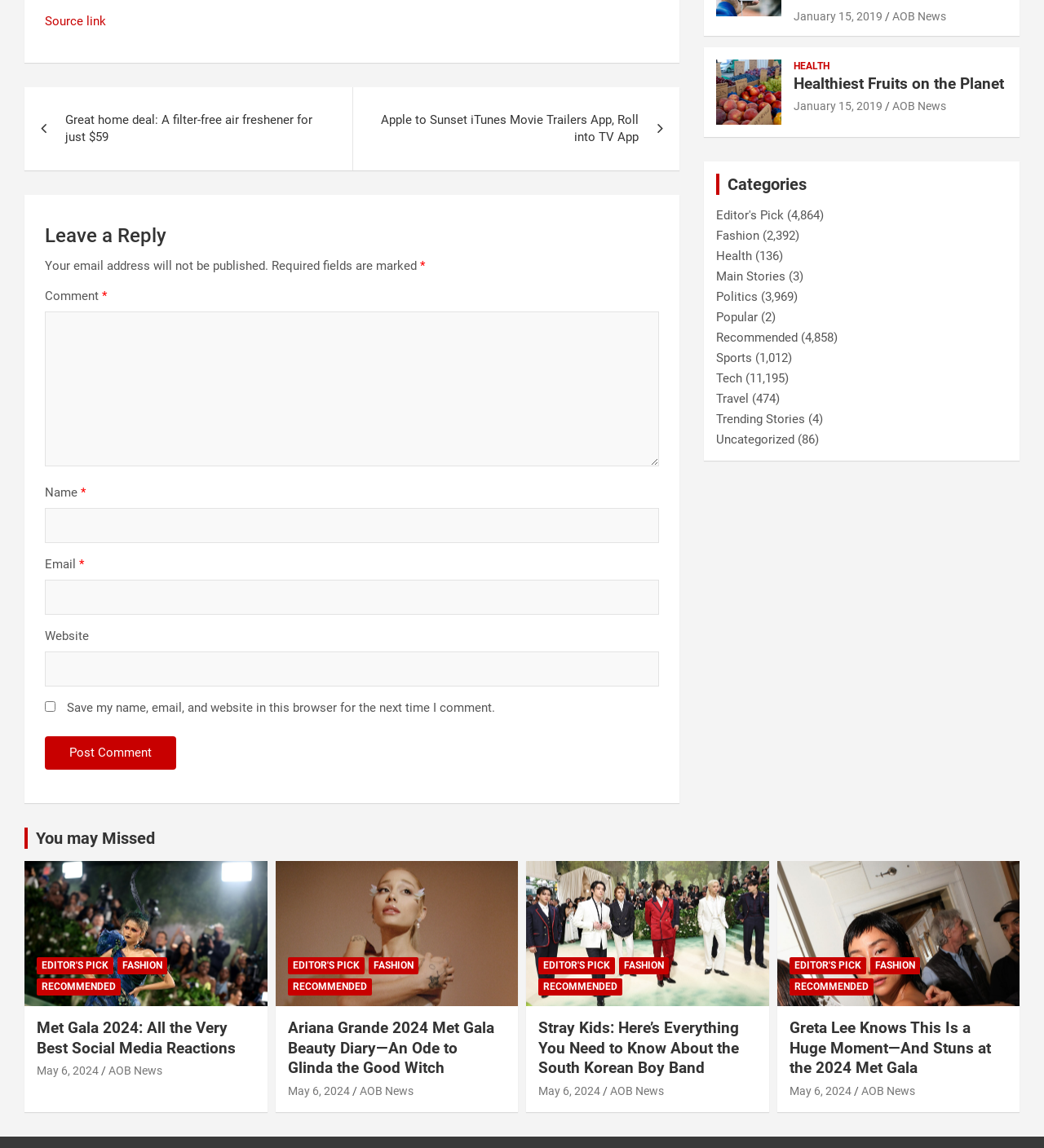Give the bounding box coordinates for the element described as: "Recommended".

[0.035, 0.852, 0.116, 0.867]